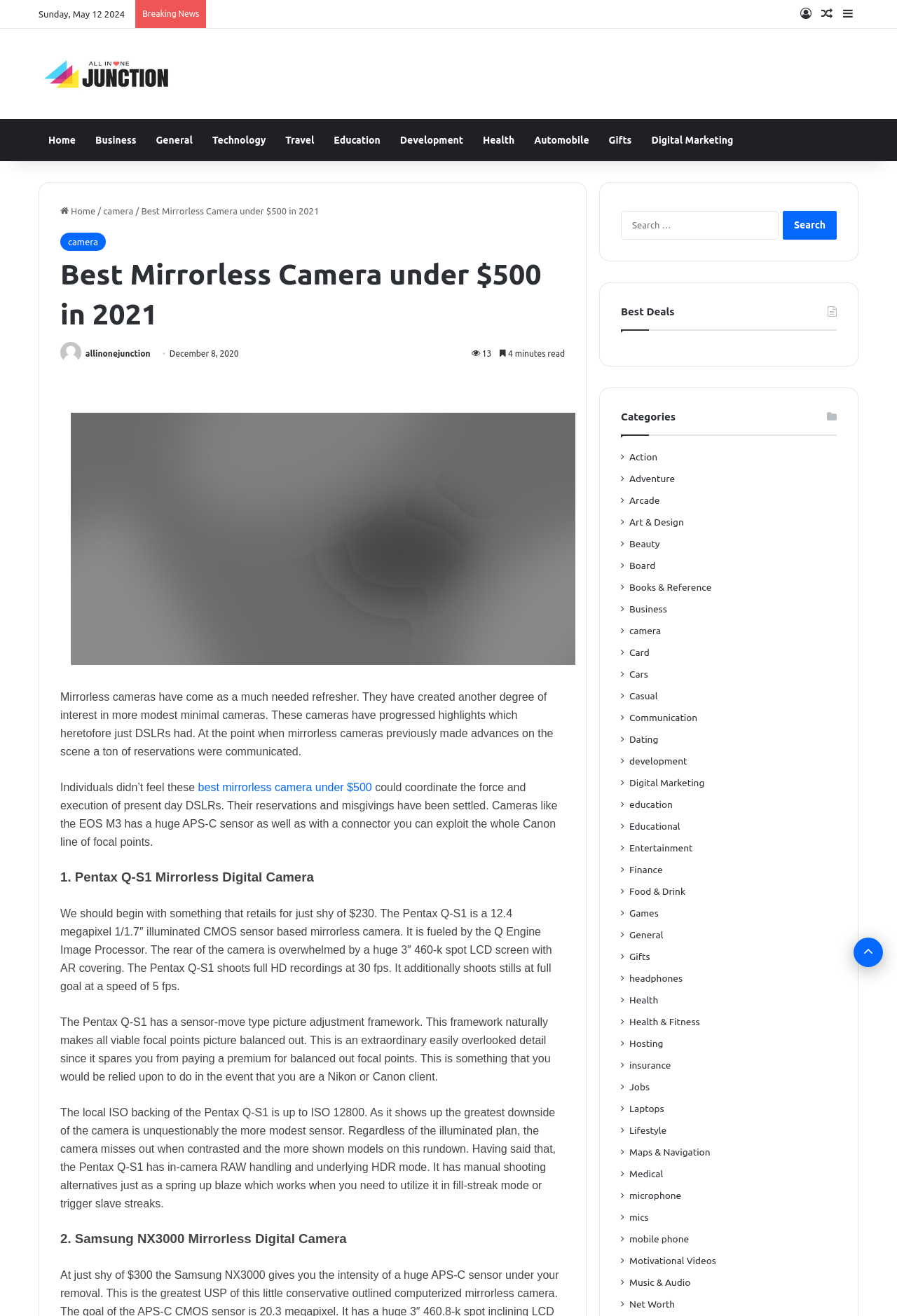Identify the bounding box coordinates for the UI element described as: "Early Childhood Education". The coordinates should be provided as four floats between 0 and 1: [left, top, right, bottom].

None